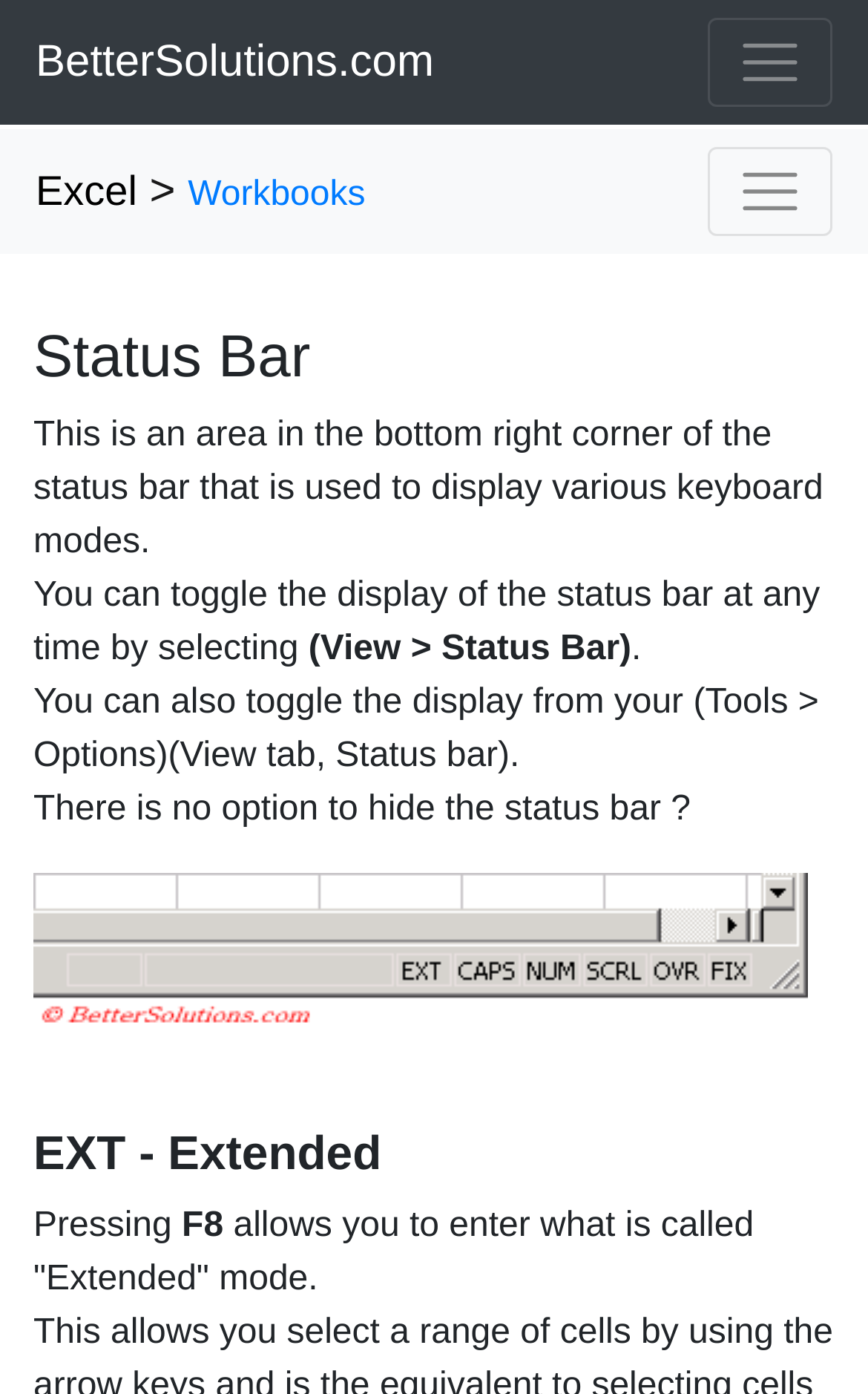Provide a single word or phrase to answer the given question: 
How can you toggle the display of the status bar?

Select View > Status Bar